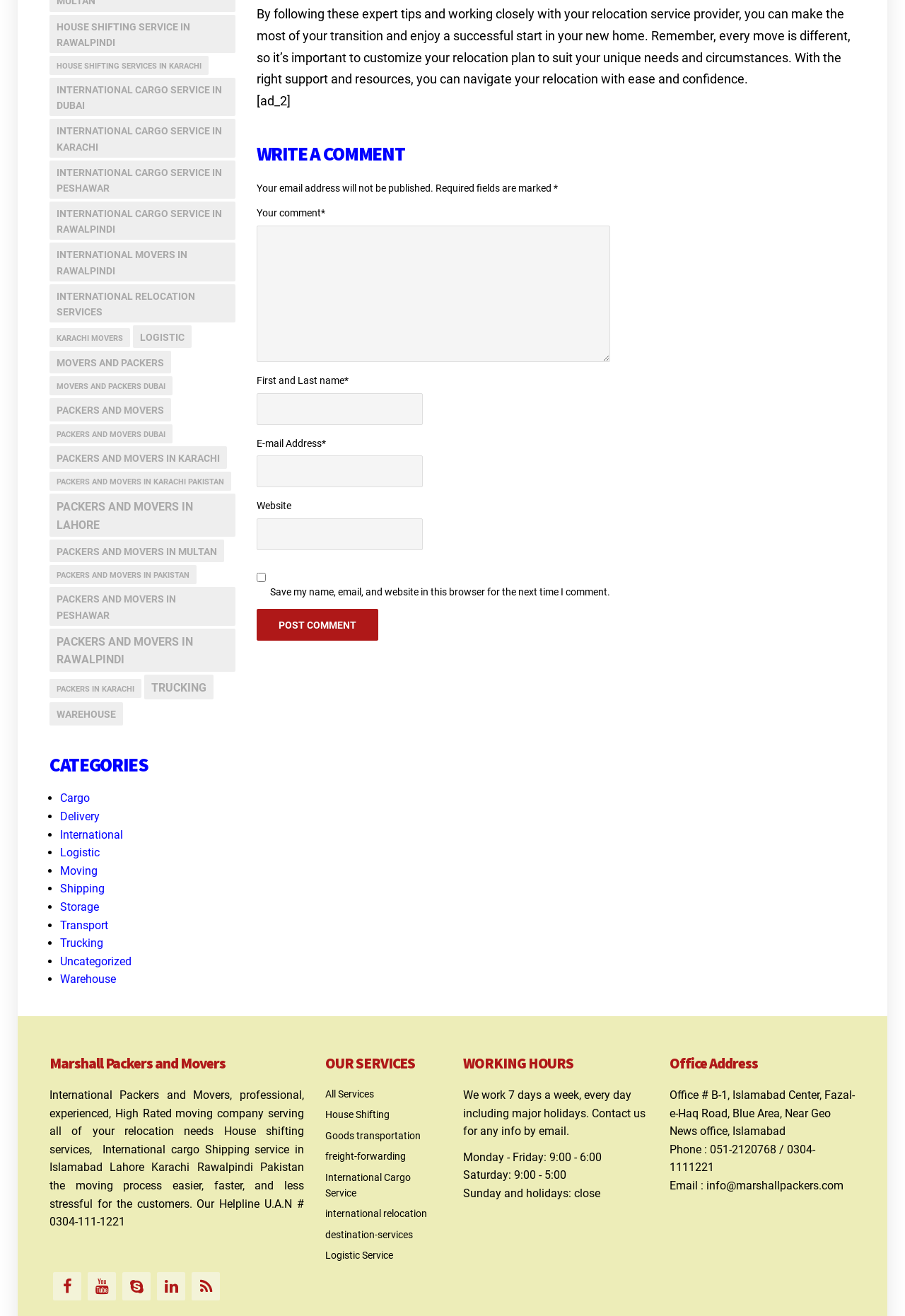Respond to the question with just a single word or phrase: 
How many links are related to 'packers and movers'?

7